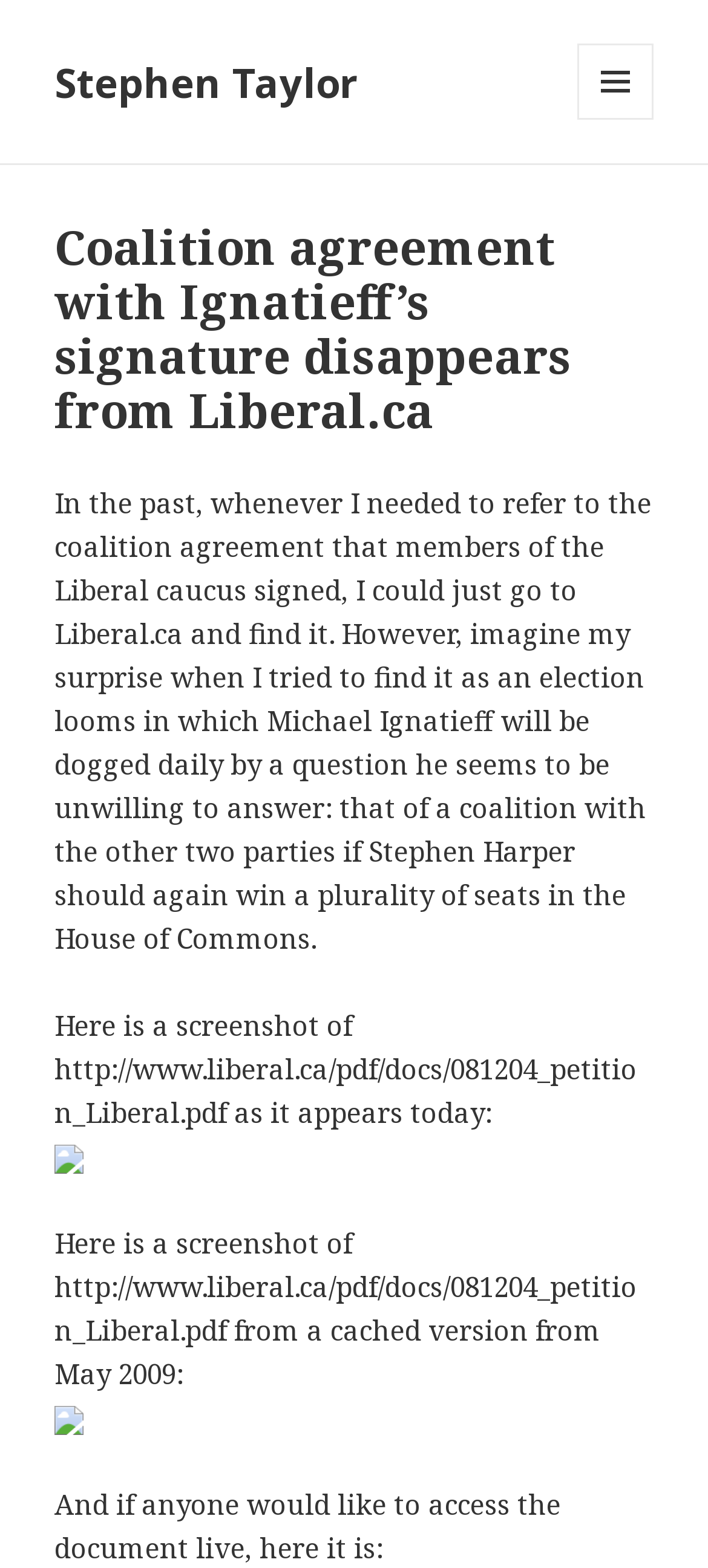Locate the bounding box of the UI element with the following description: "X".

None